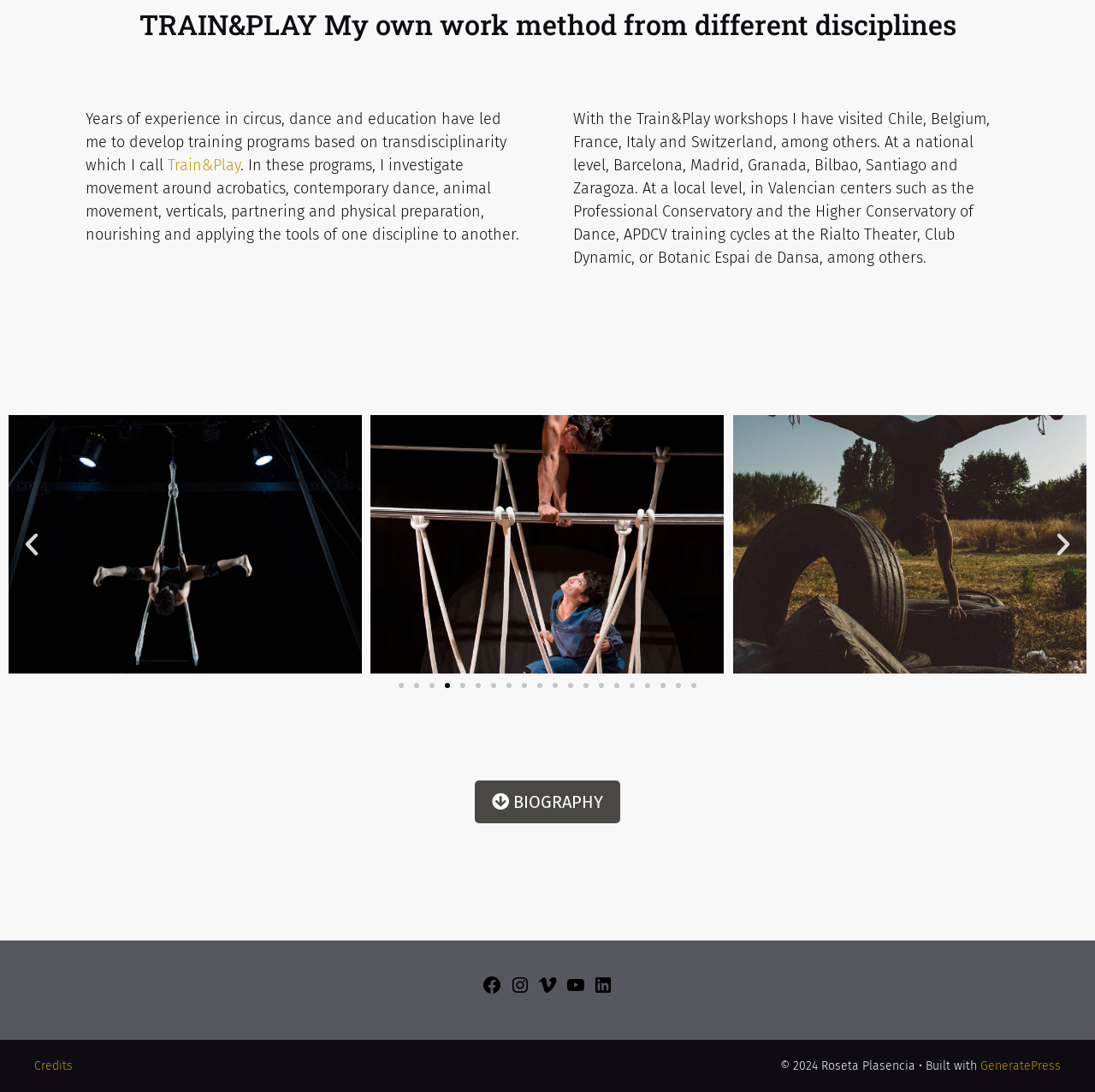Reply to the question with a brief word or phrase: What is the copyright year mentioned on the webpage?

2024